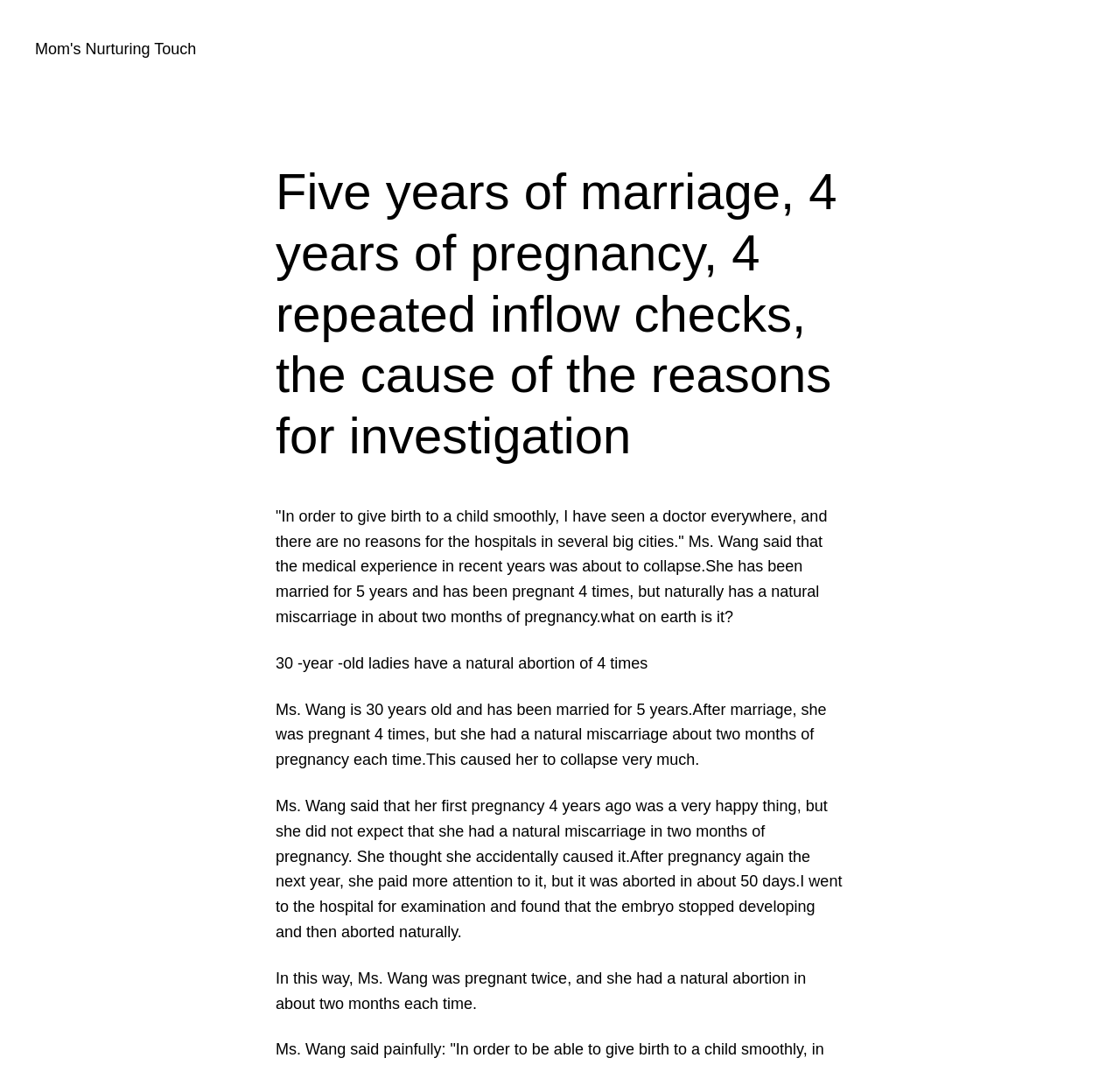Please find the bounding box coordinates (top-left x, top-left y, bottom-right x, bottom-right y) in the screenshot for the UI element described as follows: Mom's Nurturing Touch

[0.031, 0.037, 0.175, 0.054]